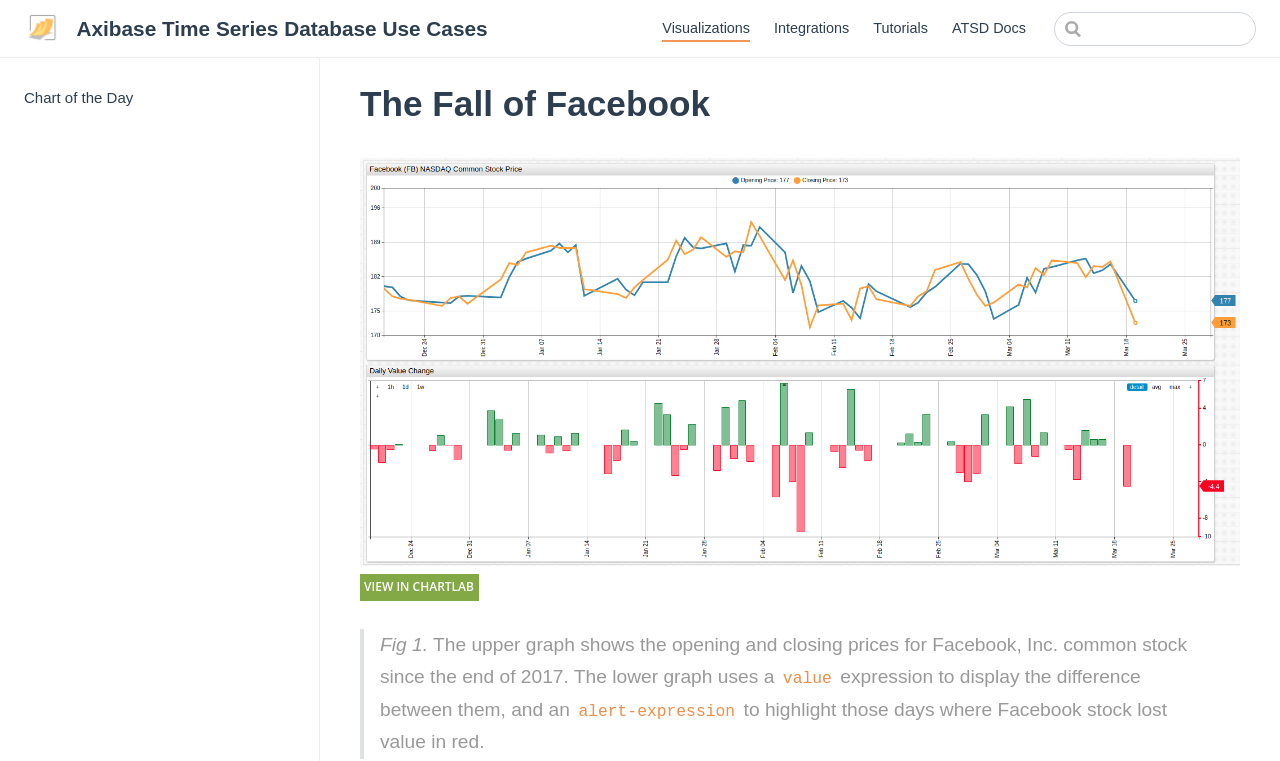What is the category of the article under?
Your answer should be a single word or phrase derived from the screenshot.

Use Cases